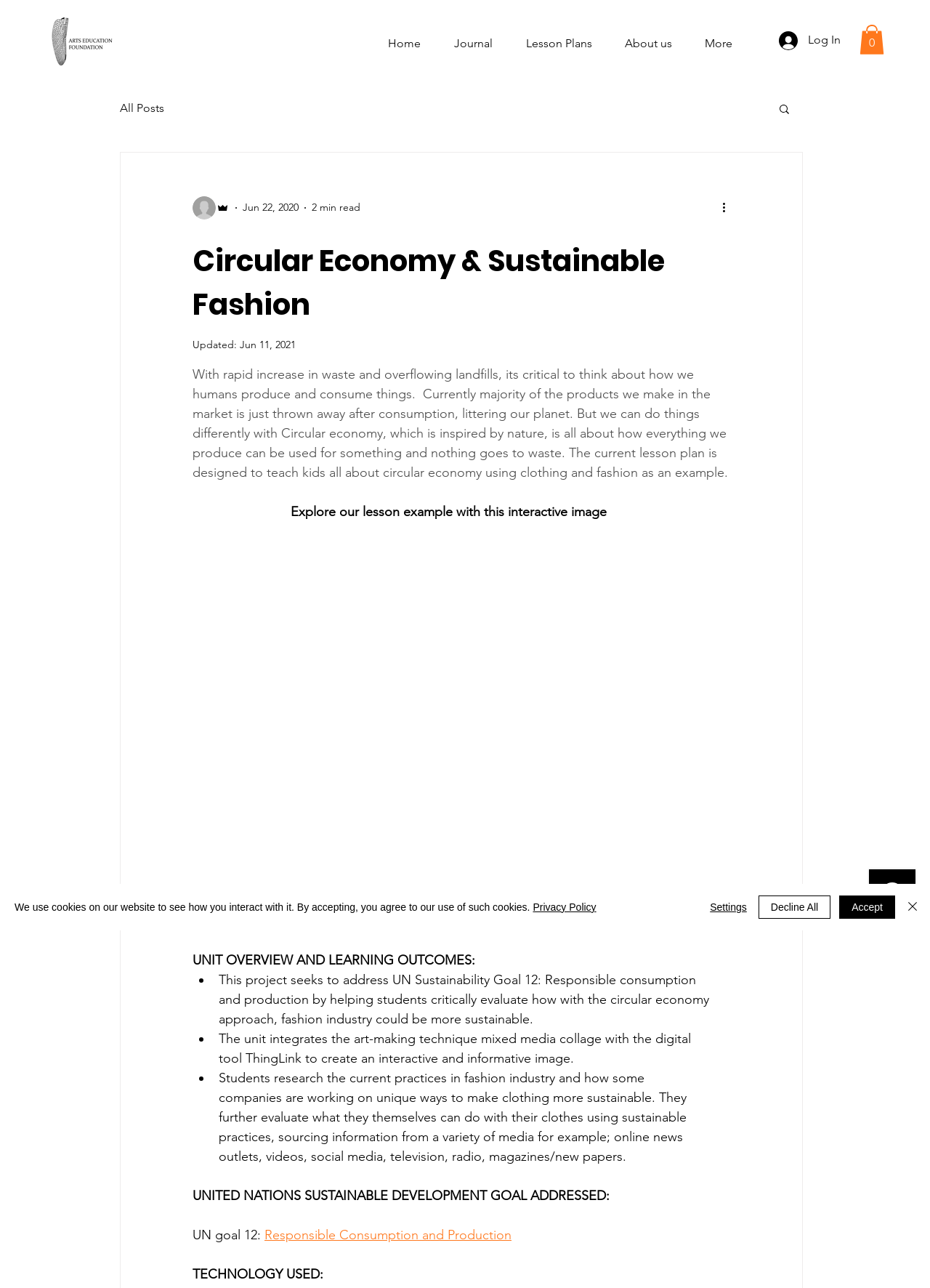Pinpoint the bounding box coordinates for the area that should be clicked to perform the following instruction: "Click the 'Home' link".

[0.393, 0.025, 0.464, 0.042]